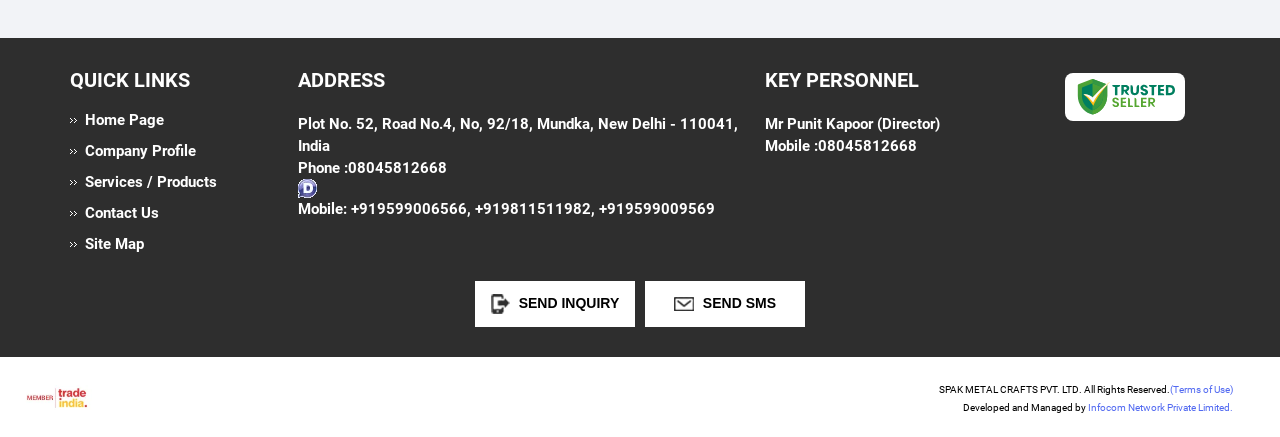Identify the bounding box coordinates for the element that needs to be clicked to fulfill this instruction: "Go to trade india member". Provide the coordinates in the format of four float numbers between 0 and 1: [left, top, right, bottom].

[0.017, 0.878, 0.072, 0.919]